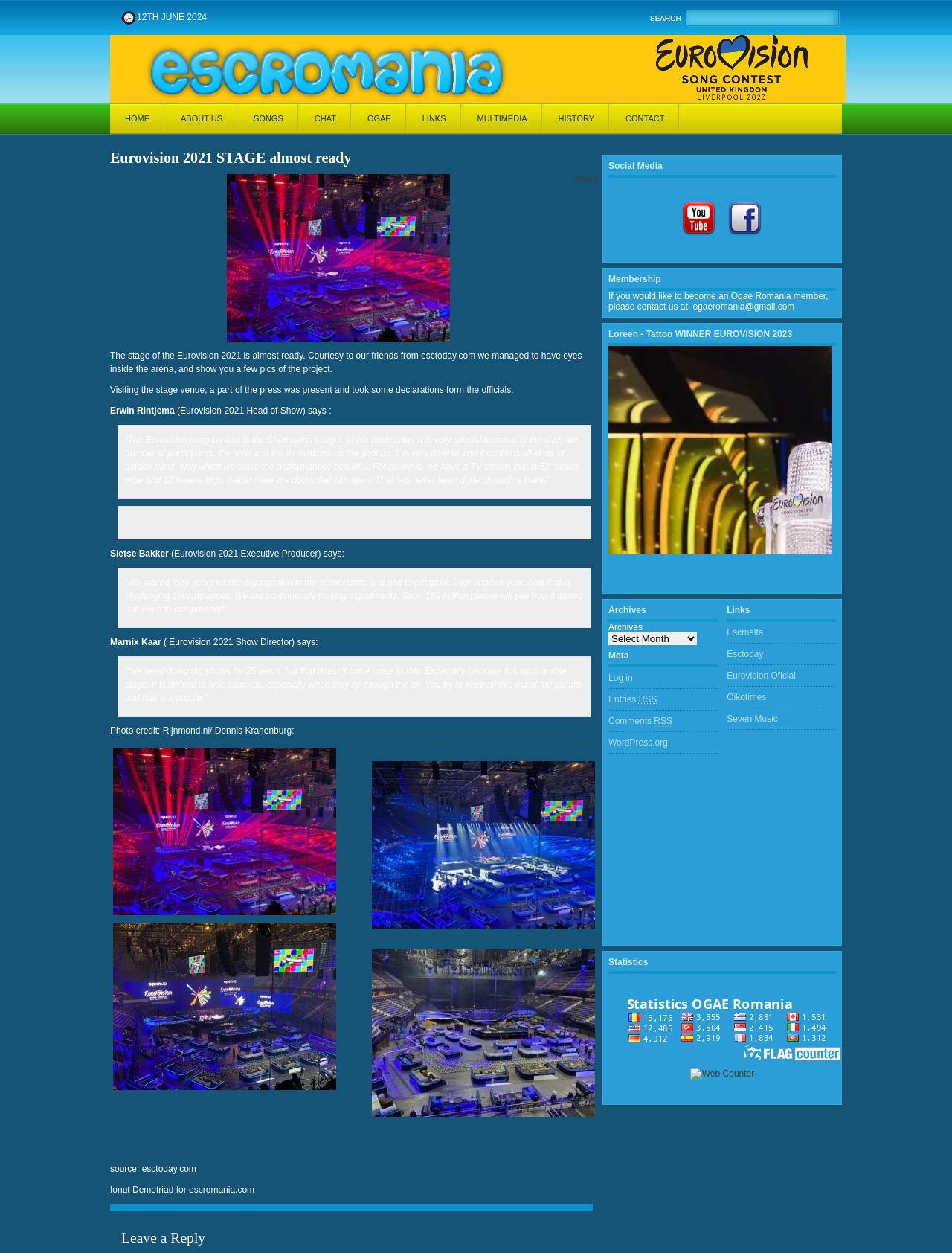Could you locate the bounding box coordinates for the section that should be clicked to accomplish this task: "Click on the Log in link".

[0.639, 0.537, 0.665, 0.545]